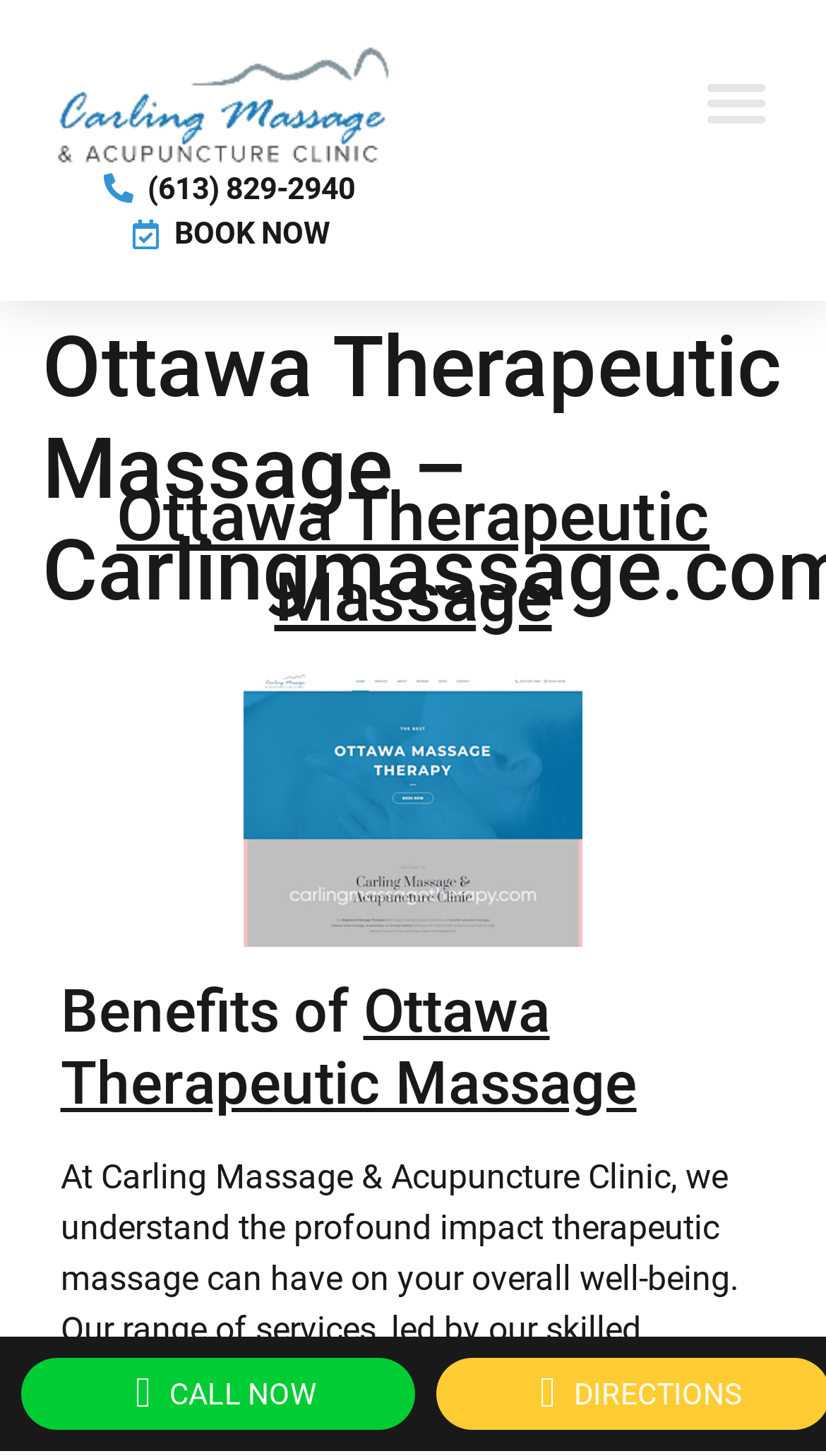What is the alternative way to book a massage? Please answer the question using a single word or phrase based on the image.

BOOK NOW